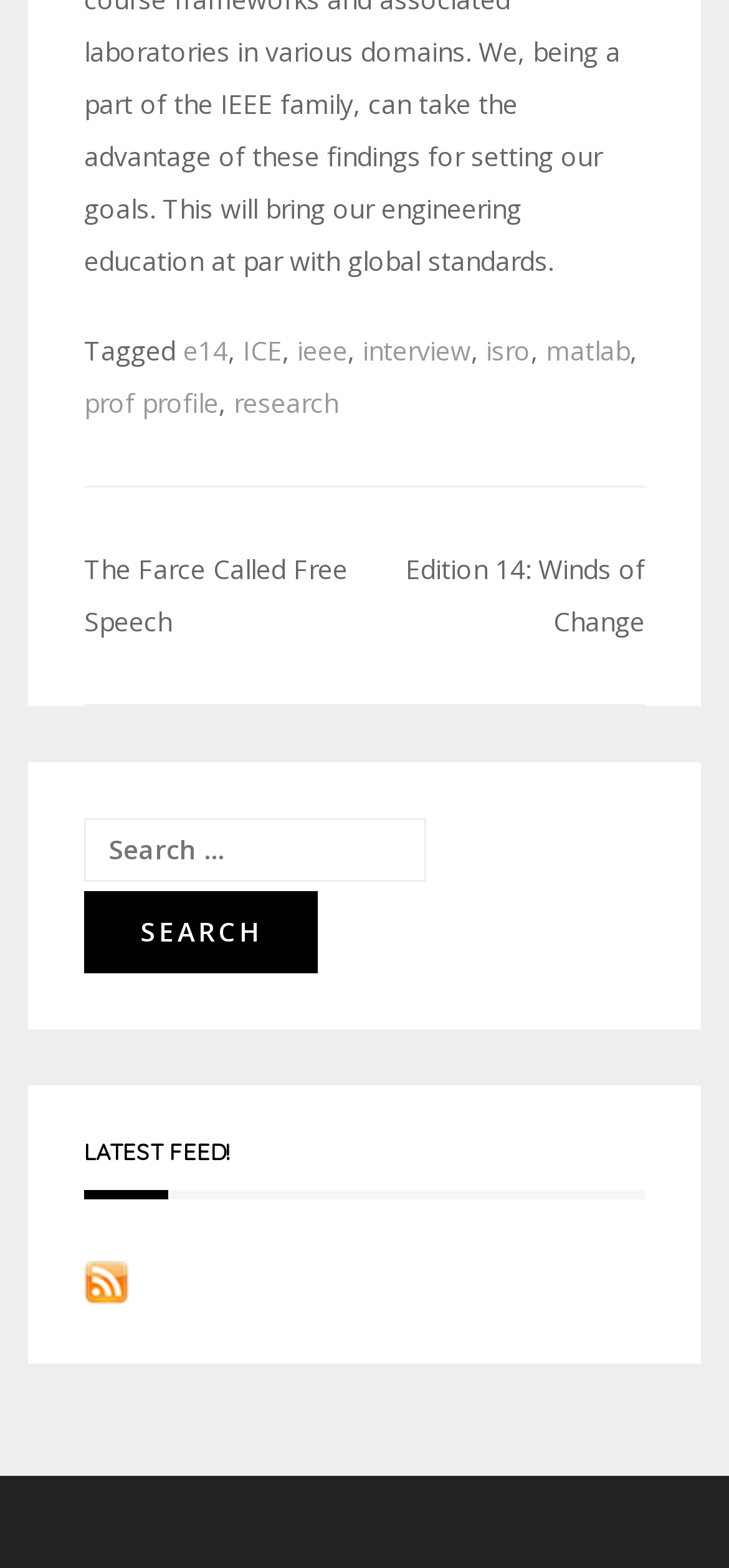Analyze the image and provide a detailed answer to the question: What is the purpose of the button in the search section?

I examined the search section and found a button element with a StaticText element 'SEARCH' inside it, indicating that the button is for searching.